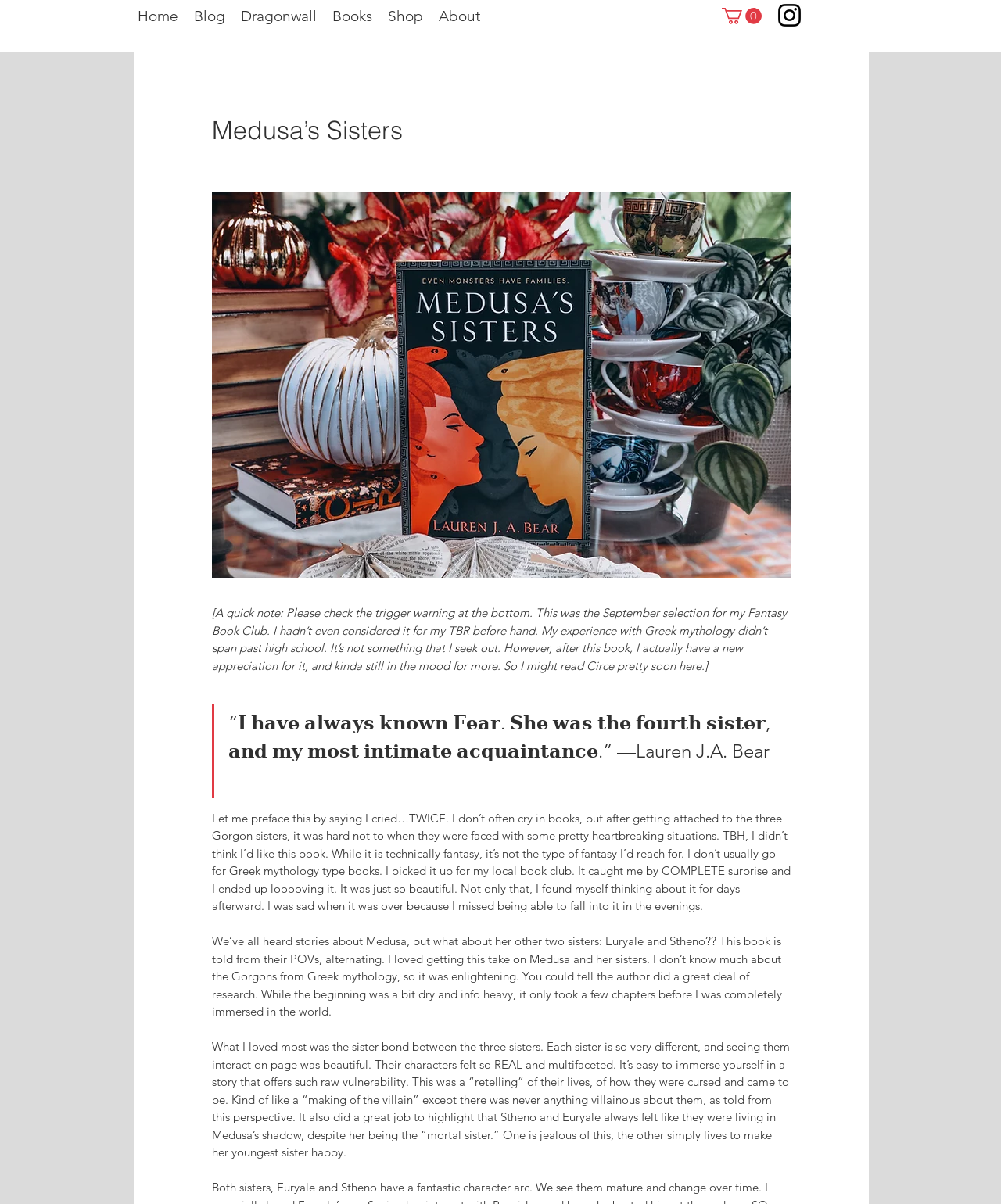Could you provide the bounding box coordinates for the portion of the screen to click to complete this instruction: "View the 'Cart with 0 items' button"?

[0.721, 0.006, 0.761, 0.02]